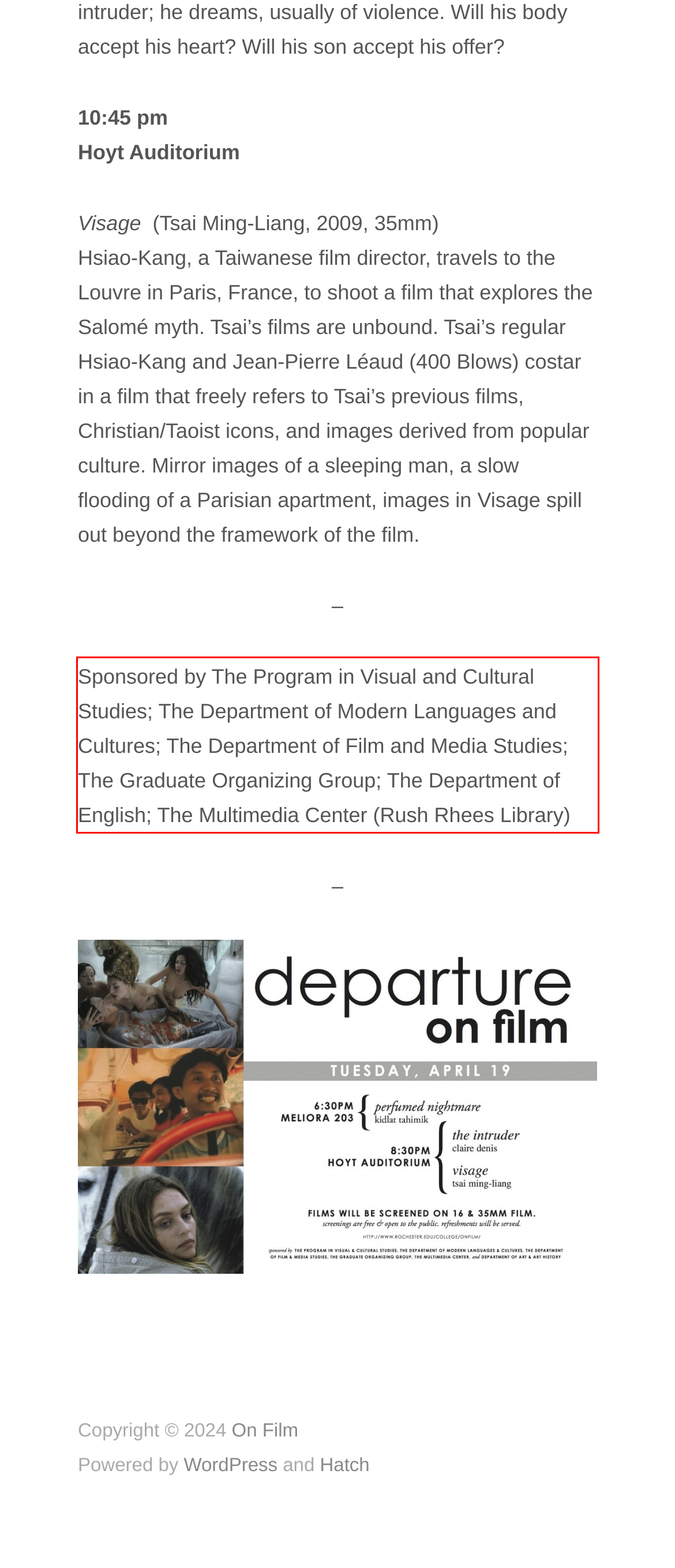In the given screenshot, locate the red bounding box and extract the text content from within it.

Sponsored by The Program in Visual and Cultural Studies; The Department of Modern Languages and Cultures; The Department of Film and Media Studies; The Graduate Organizing Group; The Department of English; The Multimedia Center (Rush Rhees Library)